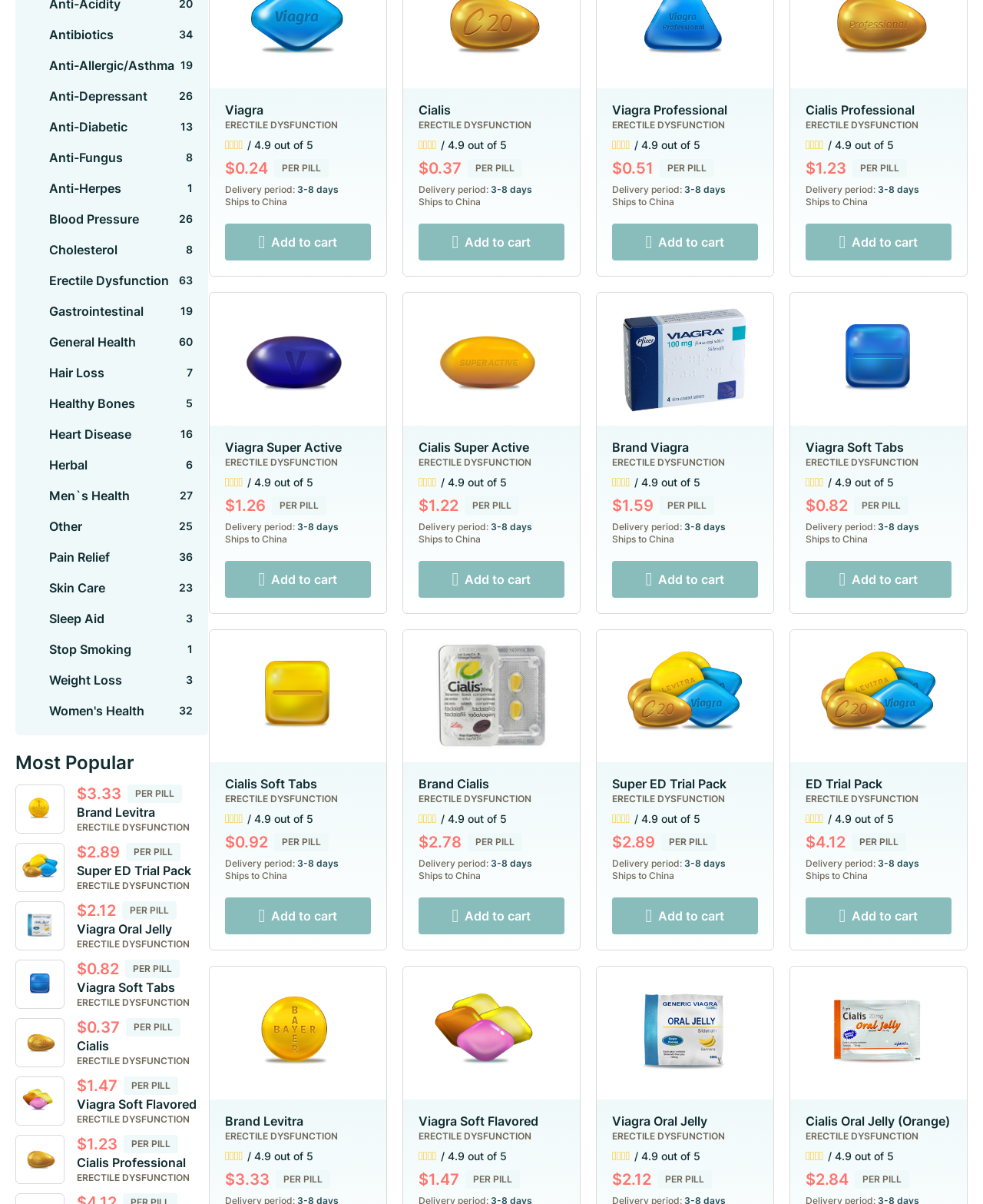Find and provide the bounding box coordinates for the UI element described with: "Cialis Oral Jelly (Orange)".

[0.82, 0.923, 0.968, 0.939]